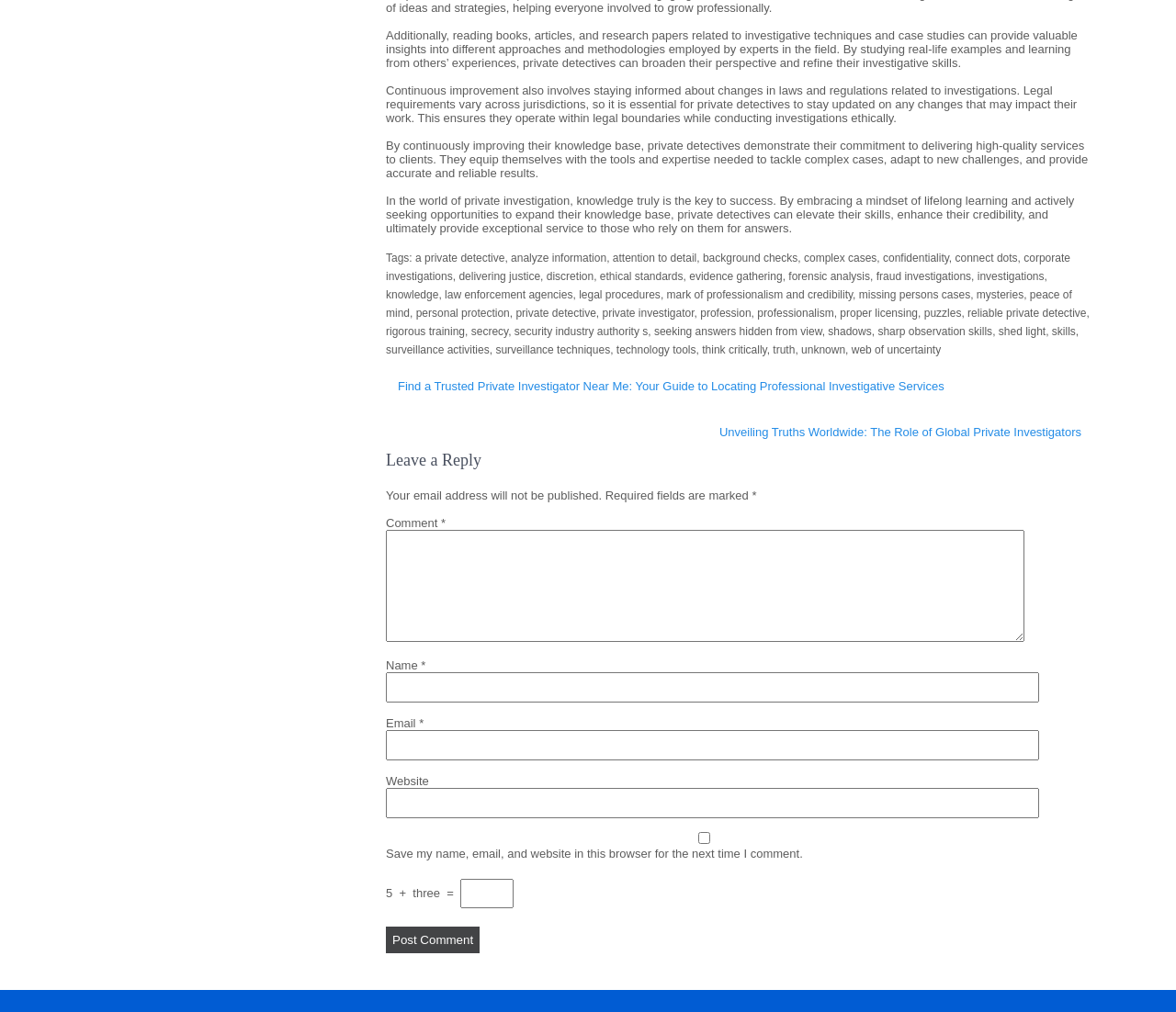Provide the bounding box coordinates for the specified HTML element described in this description: "legal procedures". The coordinates should be four float numbers ranging from 0 to 1, in the format [left, top, right, bottom].

[0.492, 0.285, 0.562, 0.297]